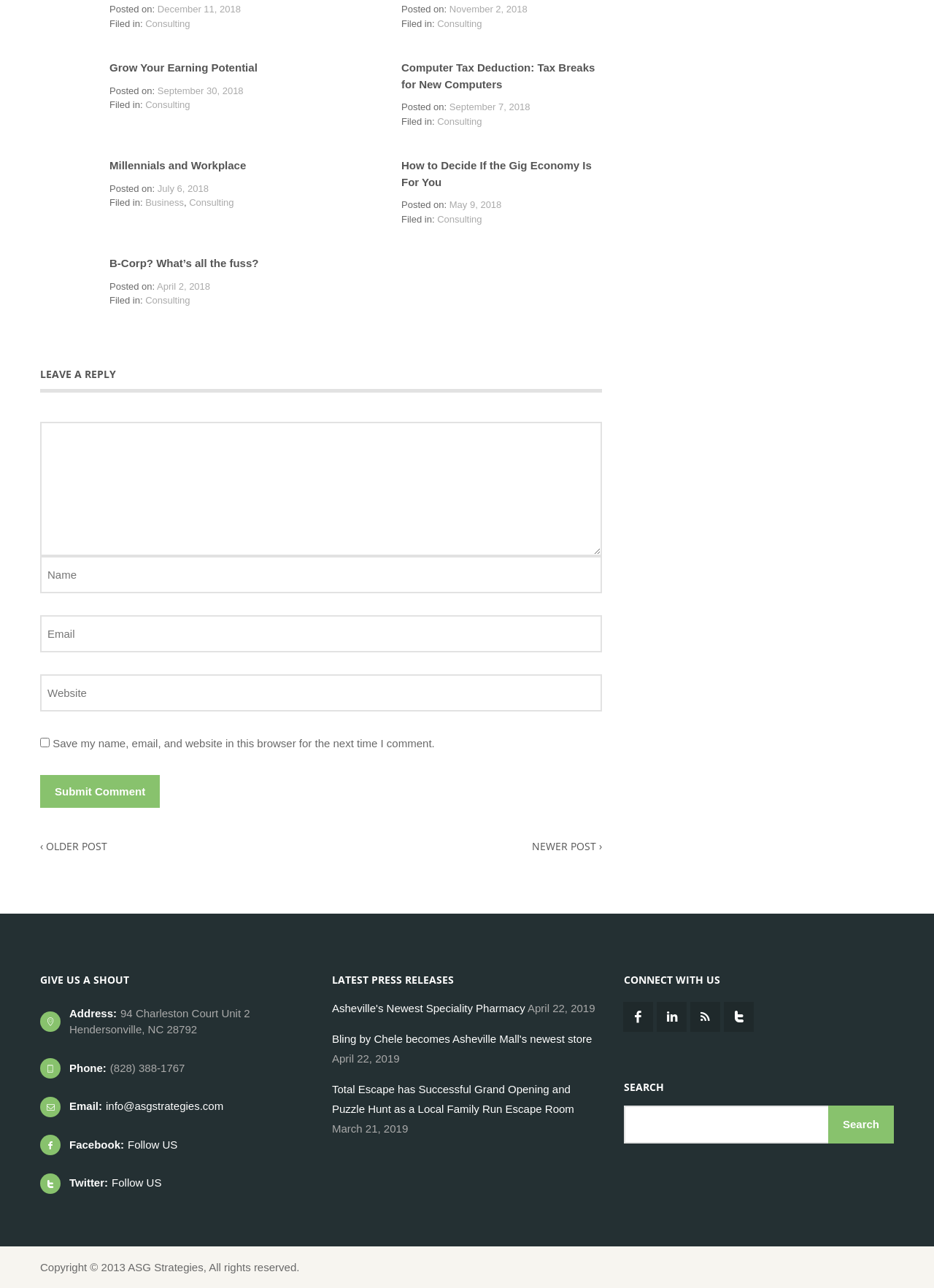What social media platforms can I follow the company on?
Using the image, answer in one word or phrase.

Facebook, Twitter